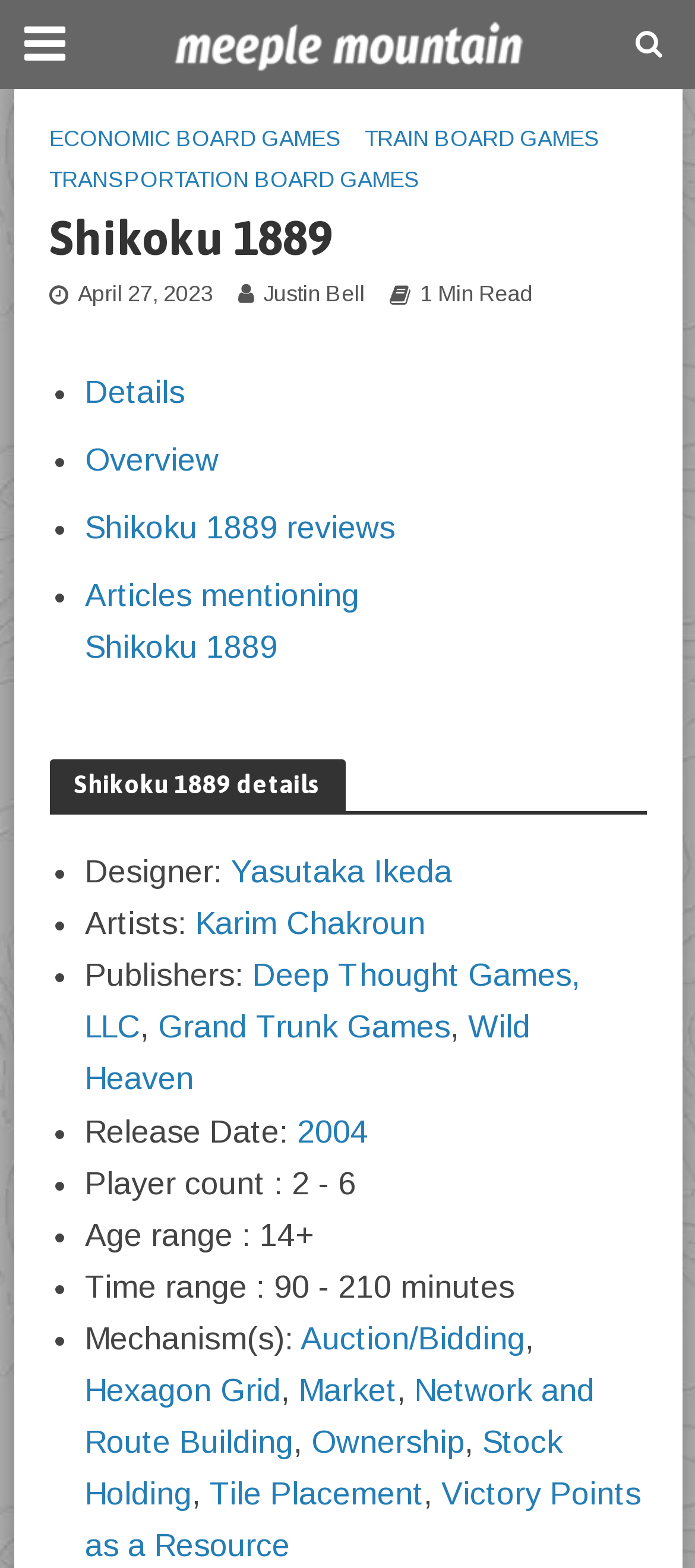Please determine the bounding box coordinates of the element's region to click for the following instruction: "Explore the game mechanism Auction/Bidding".

[0.432, 0.842, 0.755, 0.865]